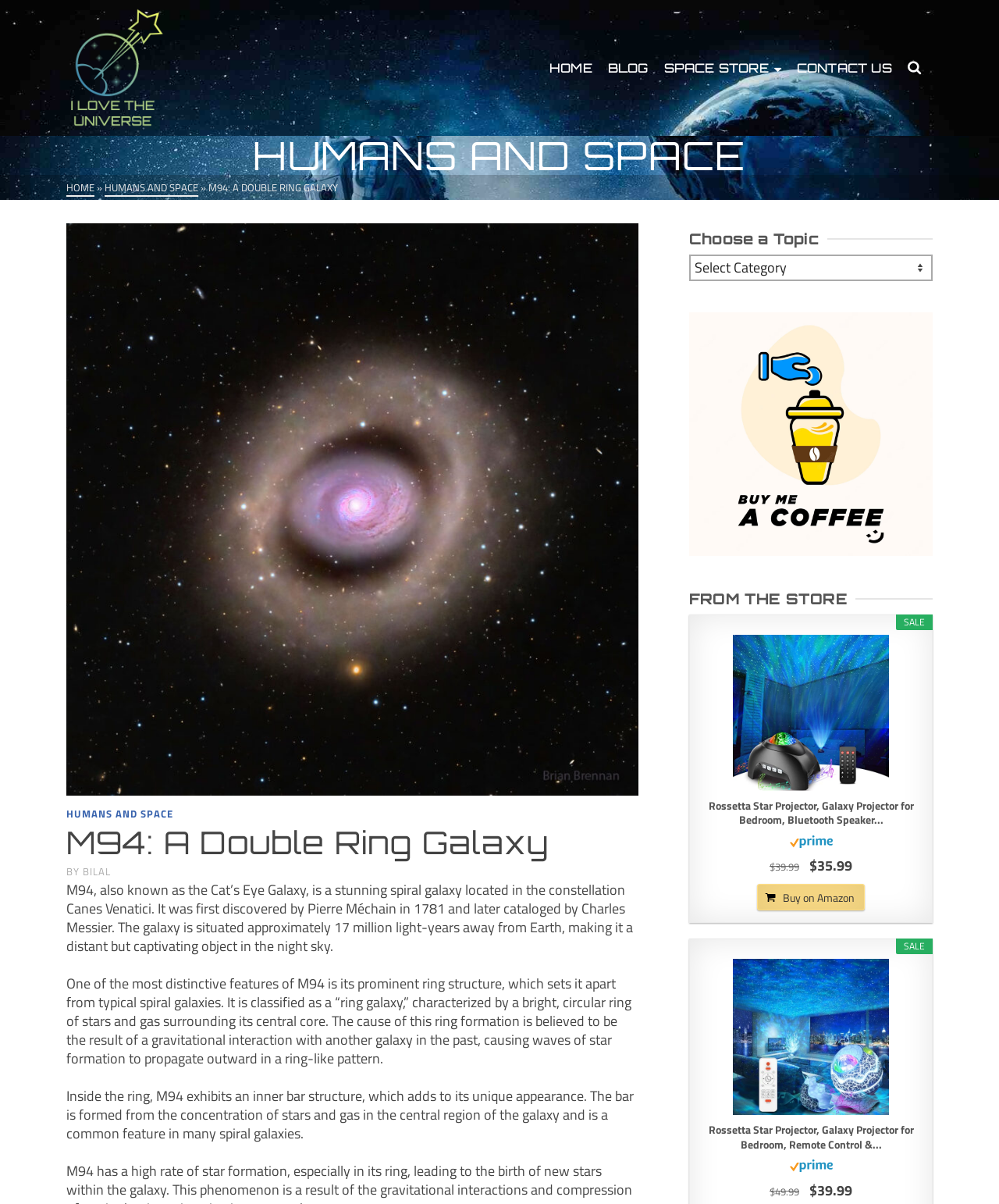Determine the bounding box coordinates of the target area to click to execute the following instruction: "Read more about M94: A Double Ring Galaxy."

[0.066, 0.687, 0.639, 0.713]